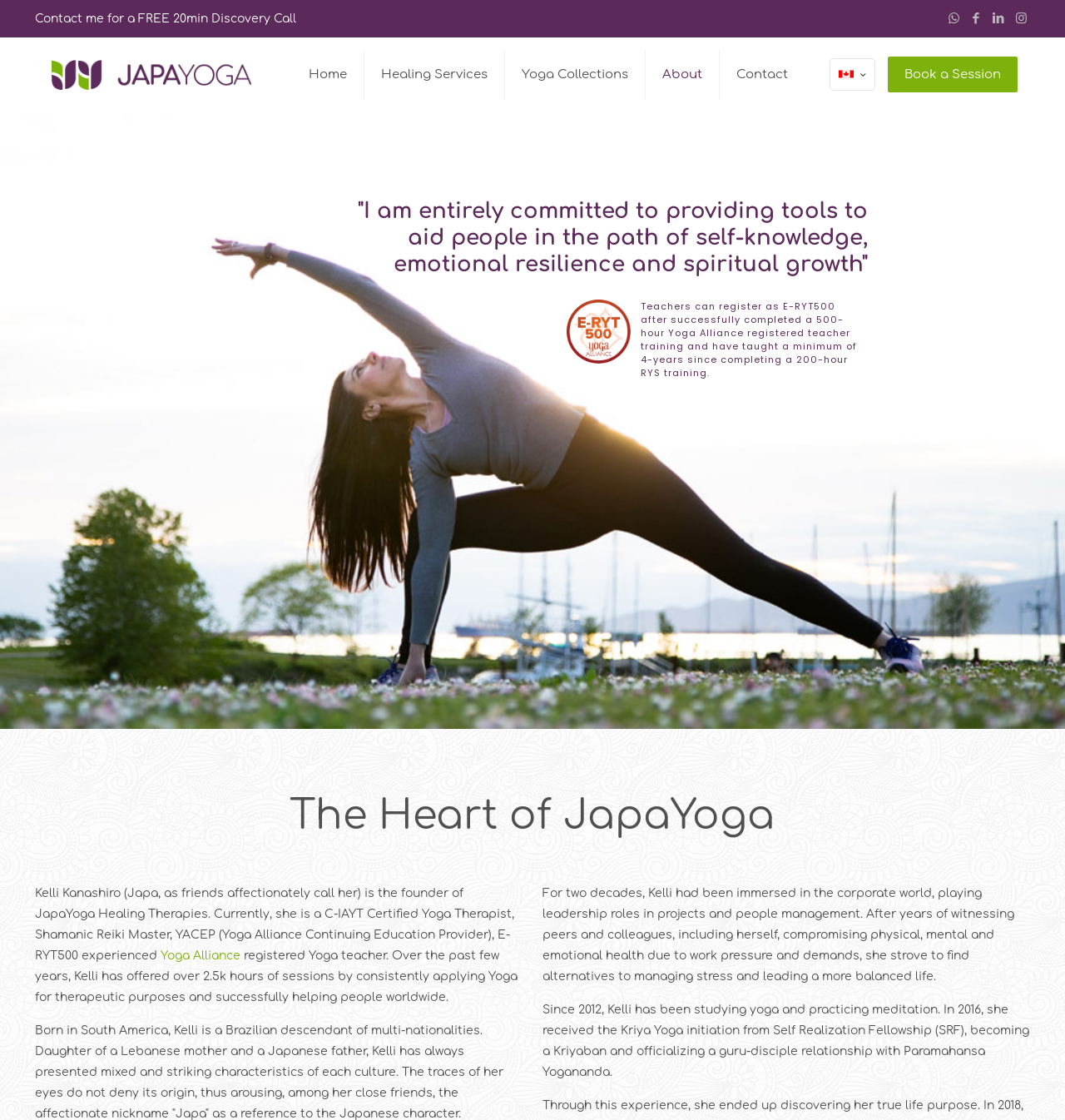Explain in detail what you observe on this webpage.

The webpage is about JapaYoga, a yoga and healing services provider. At the top, there is a navigation menu with links to "Home", "Healing Services", "Yoga Collections", "About", and "Contact". On the top-right corner, there are social media links represented by icons. Below the navigation menu, there is a call-to-action link "Contact me for a FREE 20min Discovery Call" and a logo "JapaYoga".

The main content of the page is divided into two sections. The first section has a heading "The Heart of JapaYoga" and features a brief introduction to Kelli Kanashiro, the founder of JapaYoga Healing Therapies. There is a photo of Kelli on the right side of the text. The text describes Kelli's certifications, including C-IAYT Certified Yoga Therapist, Shamanic Reiki Master, and E-RYT500 experienced registered Yoga teacher.

The second section is a longer biography of Kelli, describing her background, her experience in the corporate world, and her journey into yoga and meditation. There is a link to "Yoga Alliance" in this section.

At the bottom of the page, there is a button "Book a Session" and an image of a flag with the text "English" next to it, indicating the language of the website.